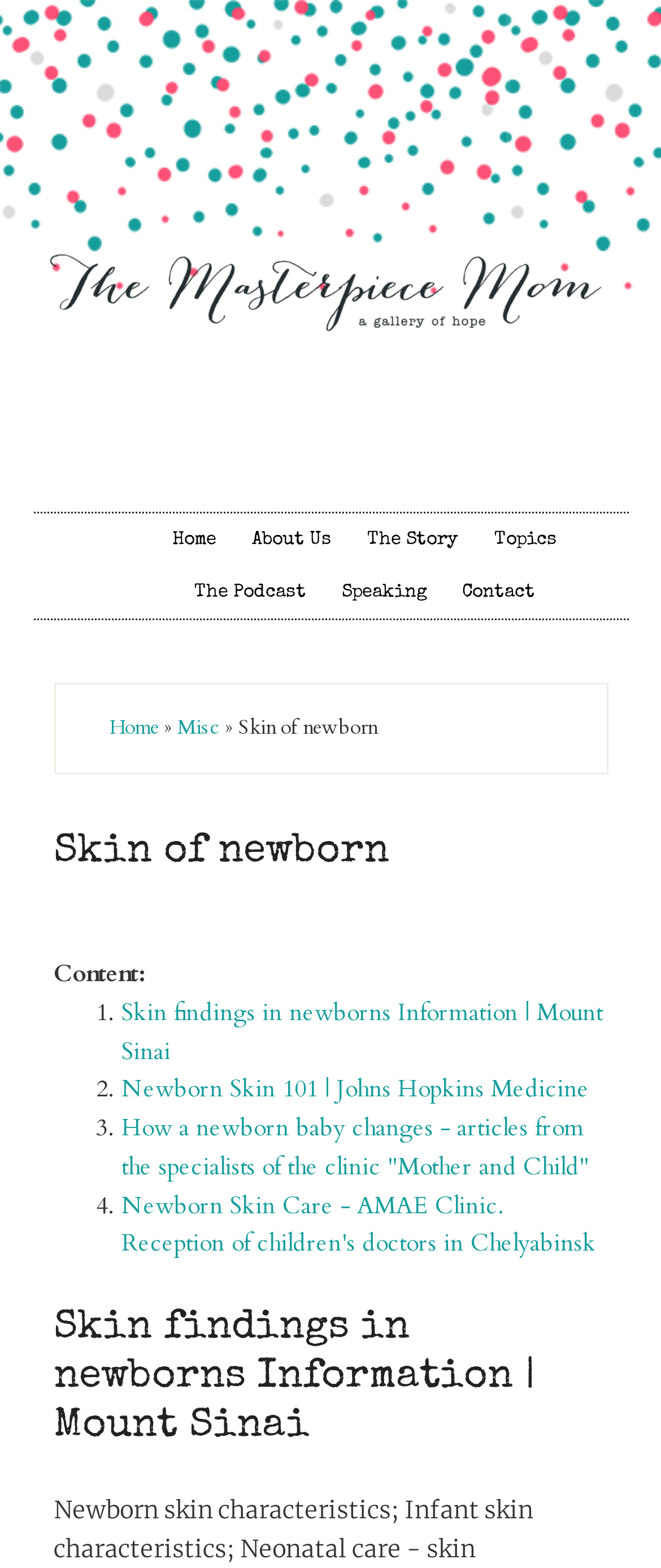Determine which piece of text is the heading of the webpage and provide it.

The Masterpiece Mom